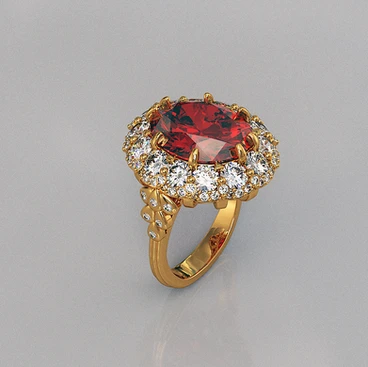What surrounds the ruby in the ring?
Give a detailed explanation using the information visible in the image.

According to the caption, the ruby is elegantly surrounded by a halo of brilliant white diamonds, which enhances its opulence and creates a stunning visual contrast.